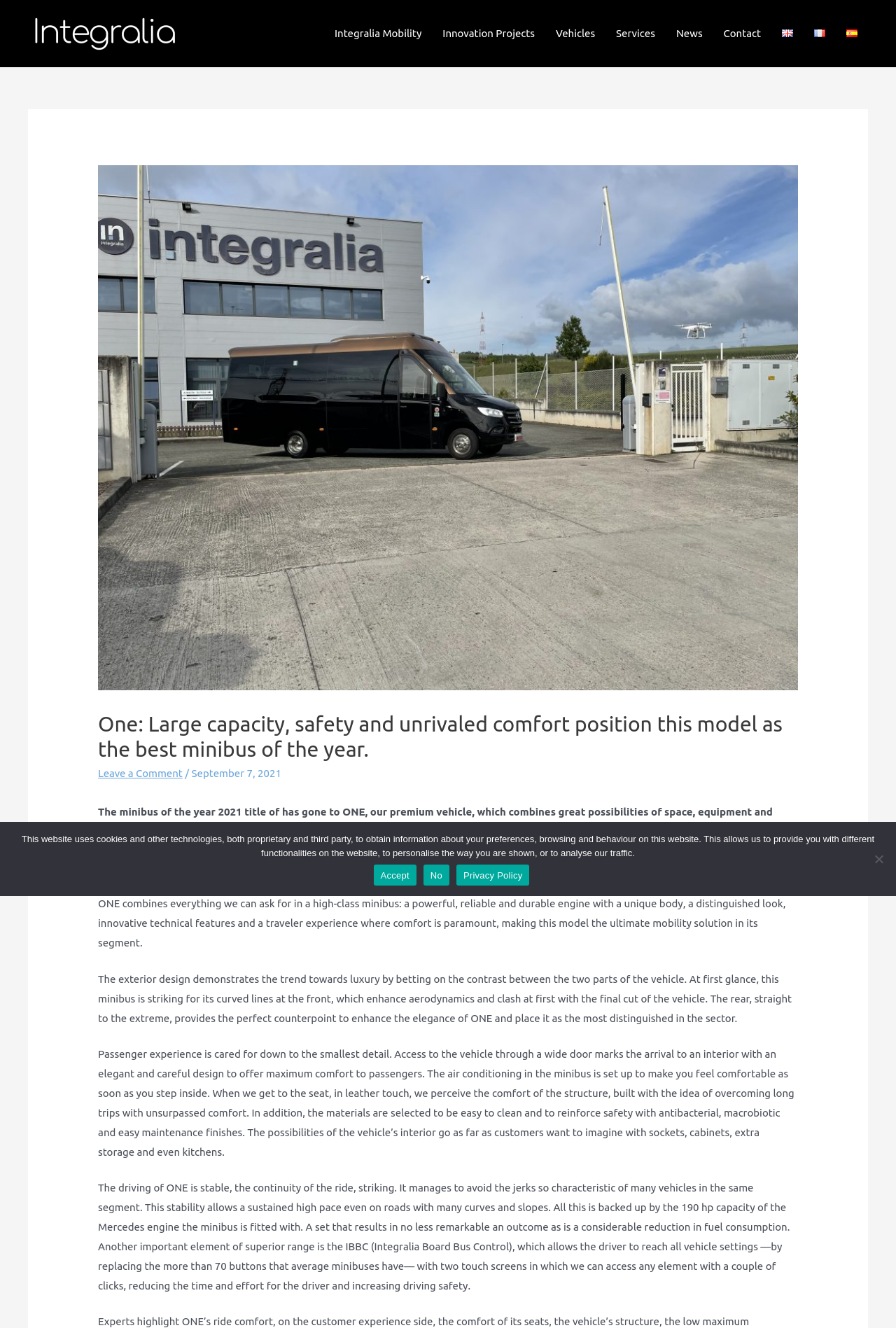How many languages are available on the website?
Identify the answer in the screenshot and reply with a single word or phrase.

3